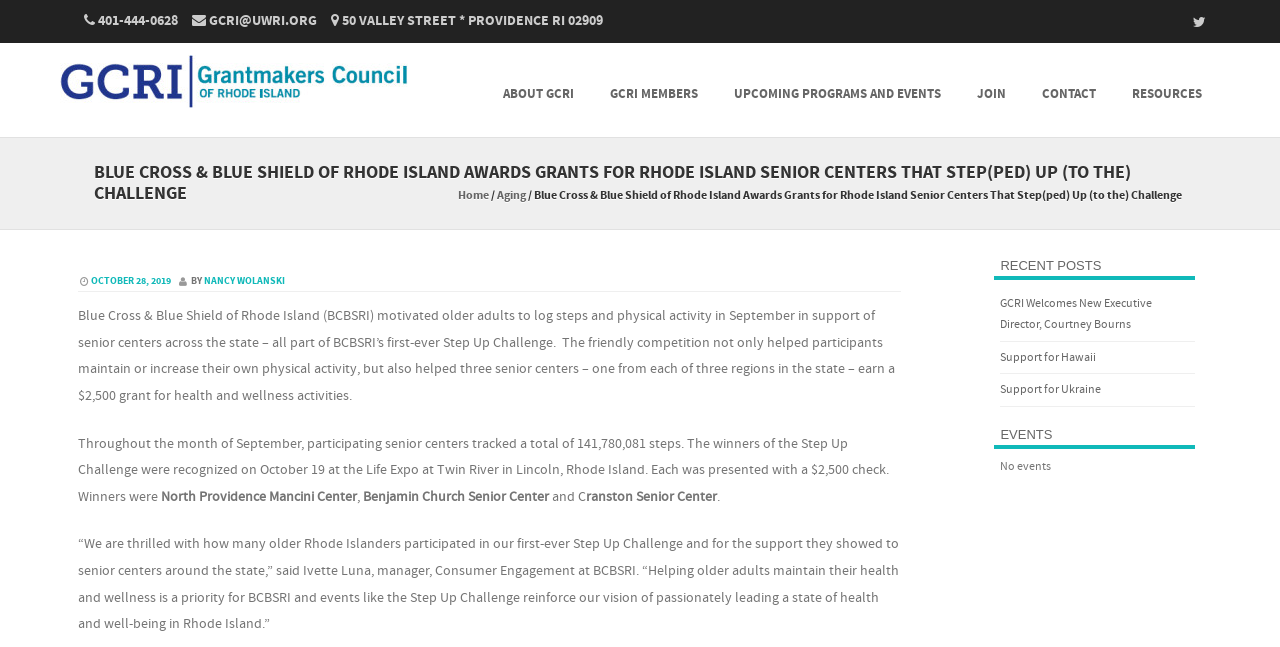Please identify the bounding box coordinates of the area that needs to be clicked to fulfill the following instruction: "Search for products."

None